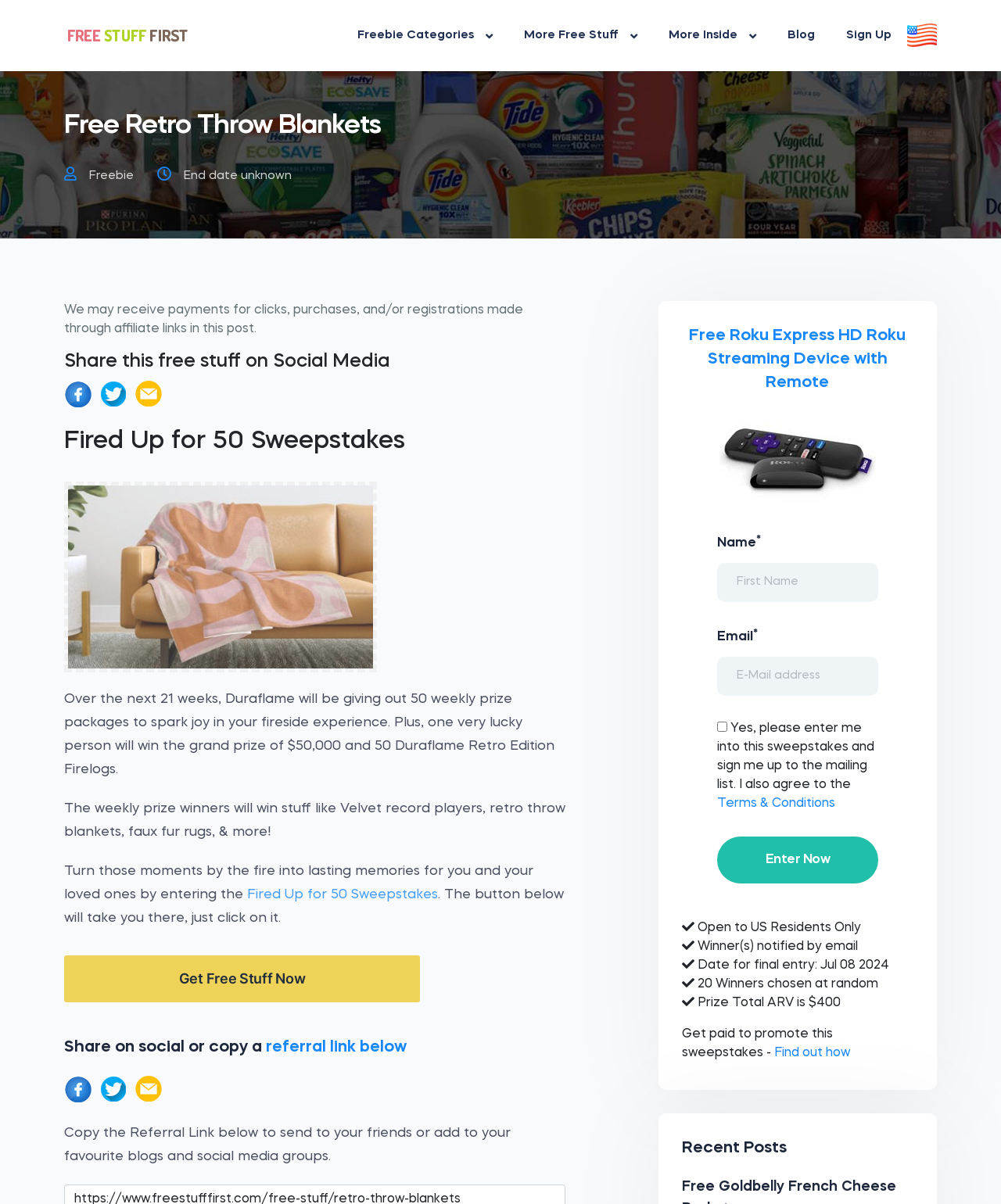Provide a thorough description of the webpage's content and layout.

This webpage is about the "Fired Up for 50 Sweepstakes" where Duraflame is giving out 50 weekly prize packages and a grand prize of $50,000 and 50 Duraflame Retro Edition Firelogs over the next 21 weeks. The page has a heading "Free Retro Throw Blankets" and a brief description of the sweepstakes. Below this, there are social media sharing links and a referral link to share with friends.

On the top of the page, there is a navigation menu with links to "Freebie Categories", "More Free Stuff", "More Inside", "Blog", and "Sign Up". There is also a search icon and a "Get Free Stuff Now" button.

The main content of the page is divided into sections. The first section describes the sweepstakes and its prizes, including Velvet record players, retro throw blankets, faux fur rugs, and more. There is a "Get Free Stuff Now" button to enter the sweepstakes.

The next section is about sharing the sweepstakes on social media or copying a referral link. There are links to share on Facebook, Twitter, and email, as well as a button to copy the referral link.

Below this, there is a section about a free Roku Express HD Roku Streaming Device with Remote, with a link to enter and an image of the device.

The page also has a form to enter the sweepstakes, which requires a first name, email address, and agreement to the terms and conditions. There is a checkbox to sign up for the mailing list and a button to enter the sweepstakes.

At the bottom of the page, there are some additional details about the sweepstakes, including that it is open to US residents only, winners will be notified by email, and the final entry date is July 08, 2024. There is also a section about getting paid to promote the sweepstakes.

Finally, there is a heading "Recent Posts" at the very bottom of the page.